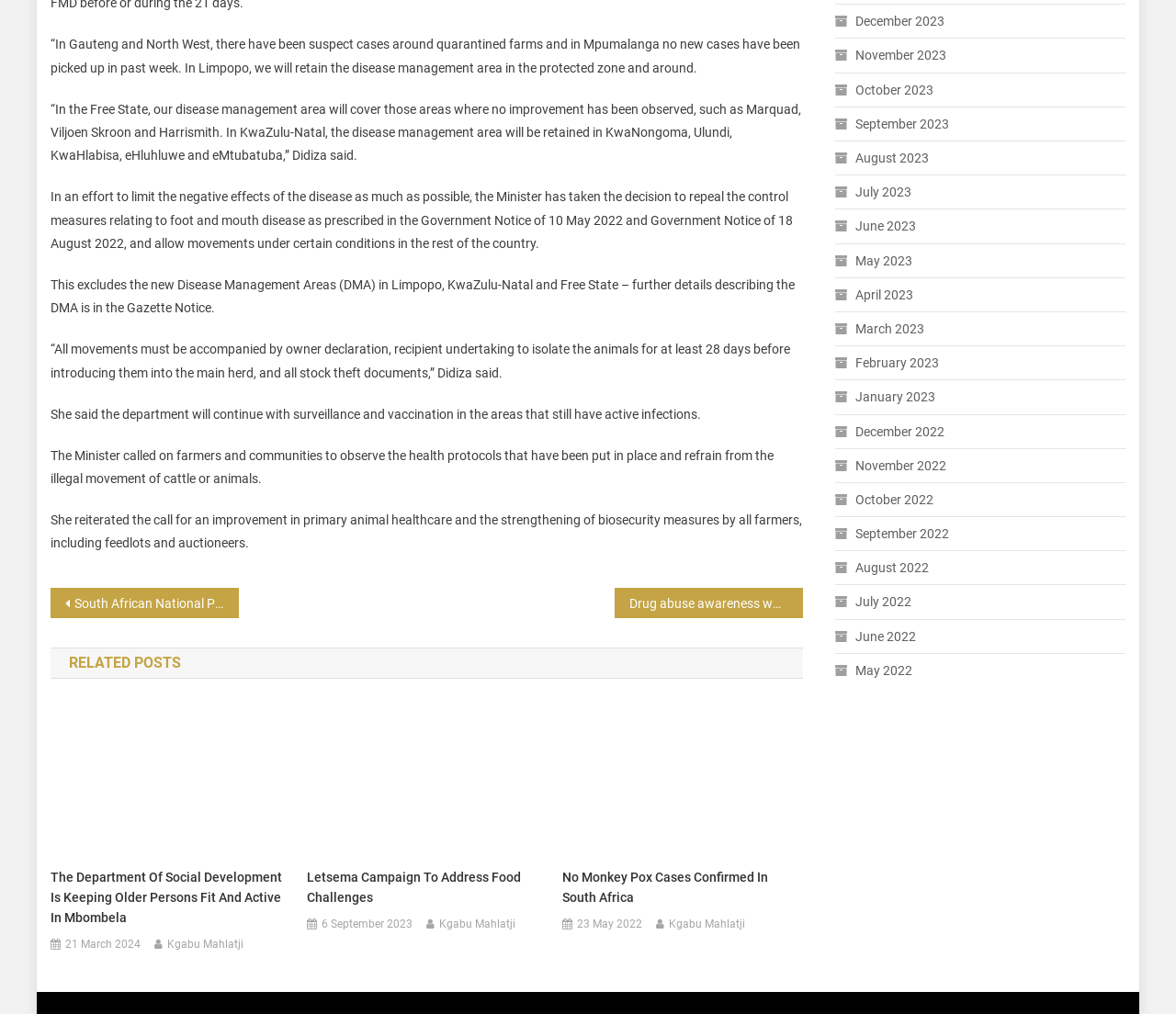Specify the bounding box coordinates of the element's area that should be clicked to execute the given instruction: "Click the 'REQUEST AN EVALUATION' link". The coordinates should be four float numbers between 0 and 1, i.e., [left, top, right, bottom].

None